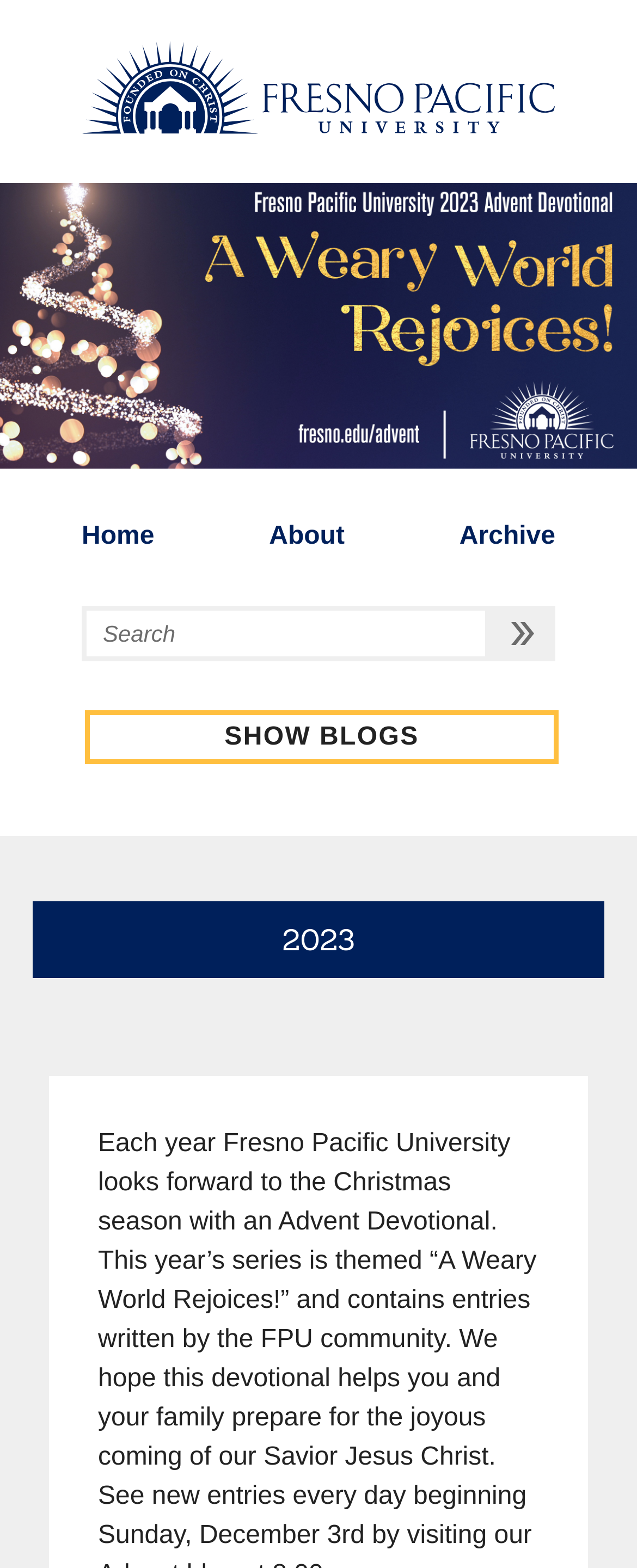What is the purpose of the search box?
Provide a detailed and well-explained answer to the question.

The search box is accompanied by a static text 'Search for:' and a search button, which implies that it is used to search for content within the website.